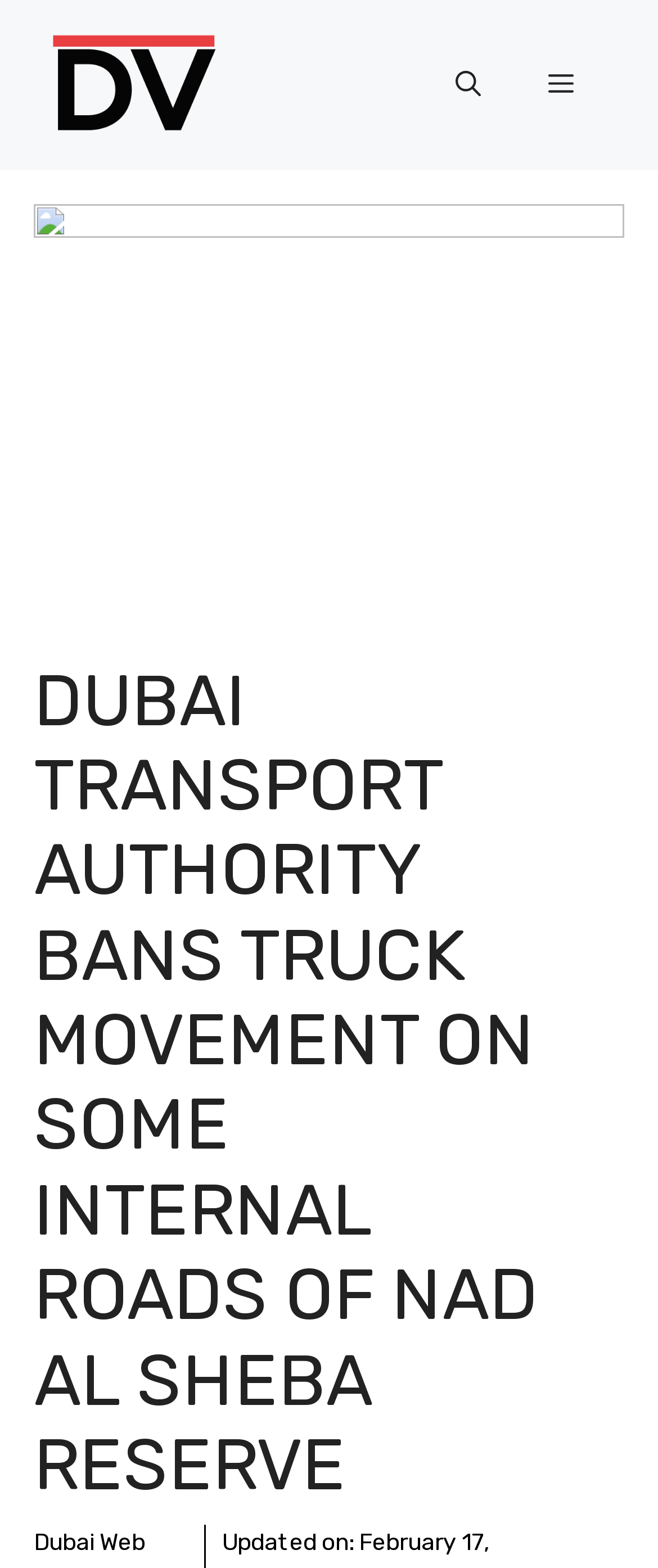Offer a meticulous caption that includes all visible features of the webpage.

The webpage is about the Dubai Transport Authority's ban on truck movement on certain internal roads of Nad Al Sheba Reserve. At the top of the page, there is a banner that spans the entire width, containing a link and a navigation menu with a mobile toggle button, an "Open search" button, and a "Menu" button that controls the primary menu. 

Below the banner, there is a prominent heading that announces the ban on truck movement. This heading is centered and takes up most of the page's width. 

To the right of the heading, there is a figure, likely an image, that occupies a significant portion of the page's width. 

At the very bottom of the page, there is a static text indicating when the information was last updated.